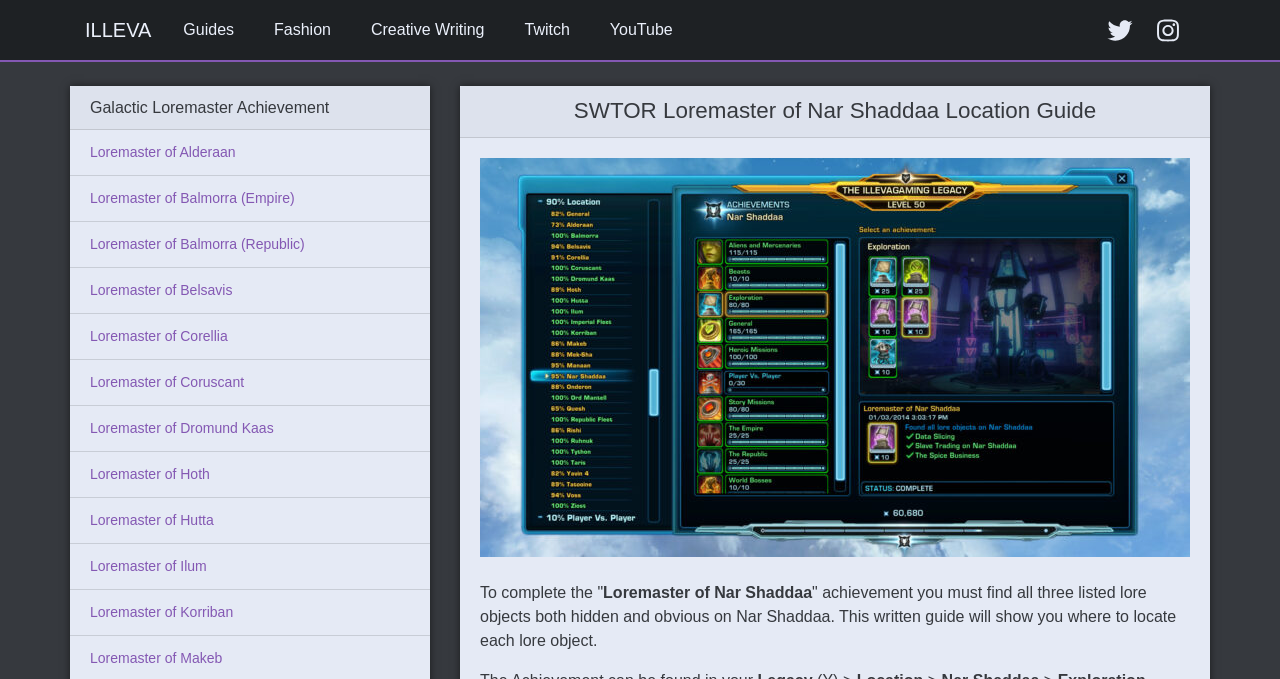Please mark the bounding box coordinates of the area that should be clicked to carry out the instruction: "Click on UK Football 2024 Schedule Revealed".

None